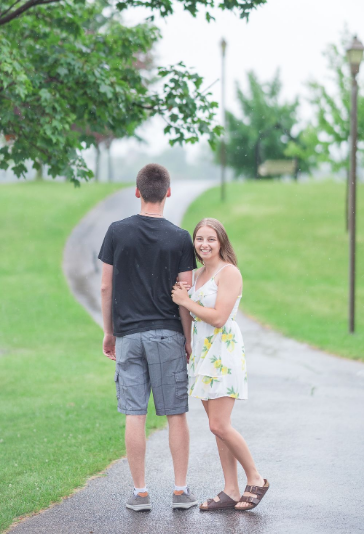Provide a one-word or one-phrase answer to the question:
Where did Brittney and Austyn start their journey?

High school